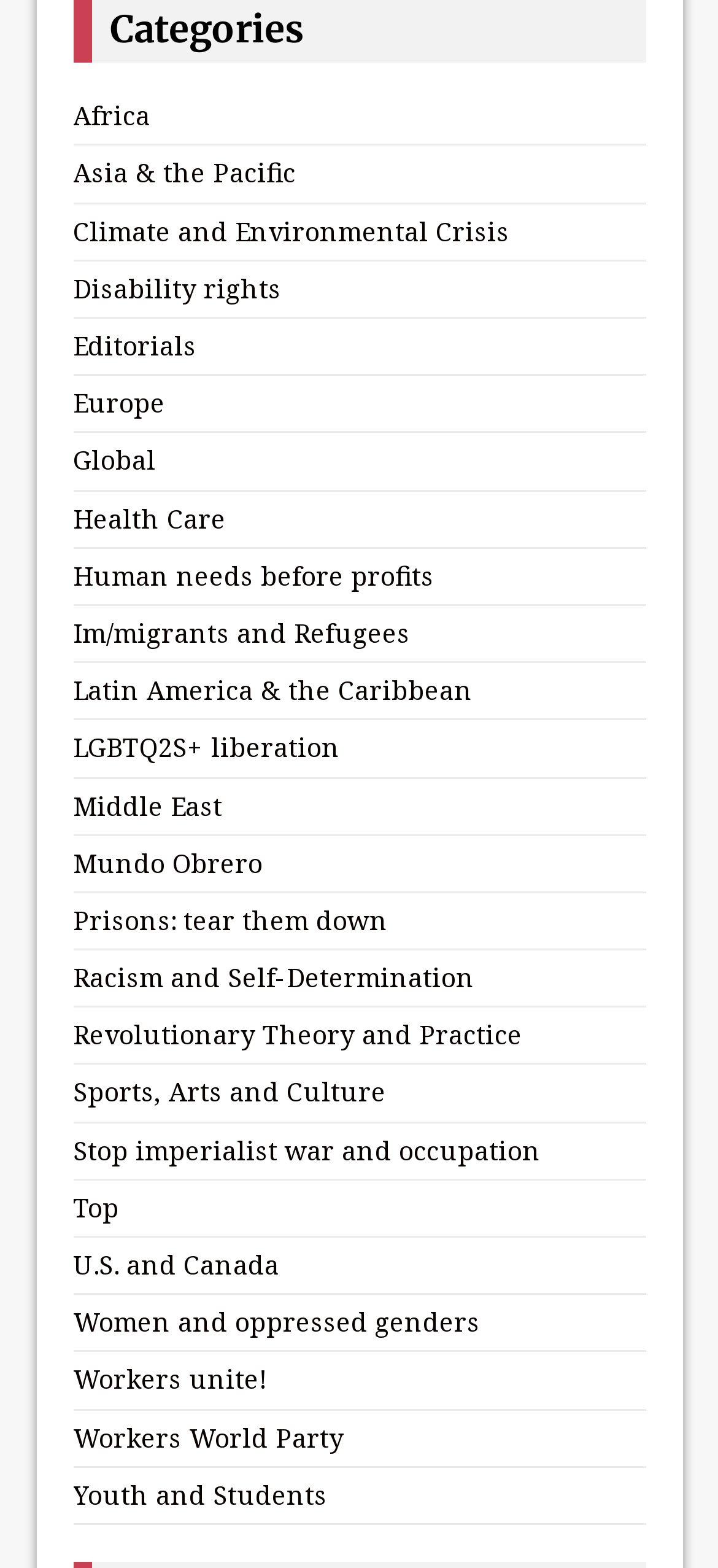Provide your answer in one word or a succinct phrase for the question: 
What is the last link on the webpage?

Youth and Students